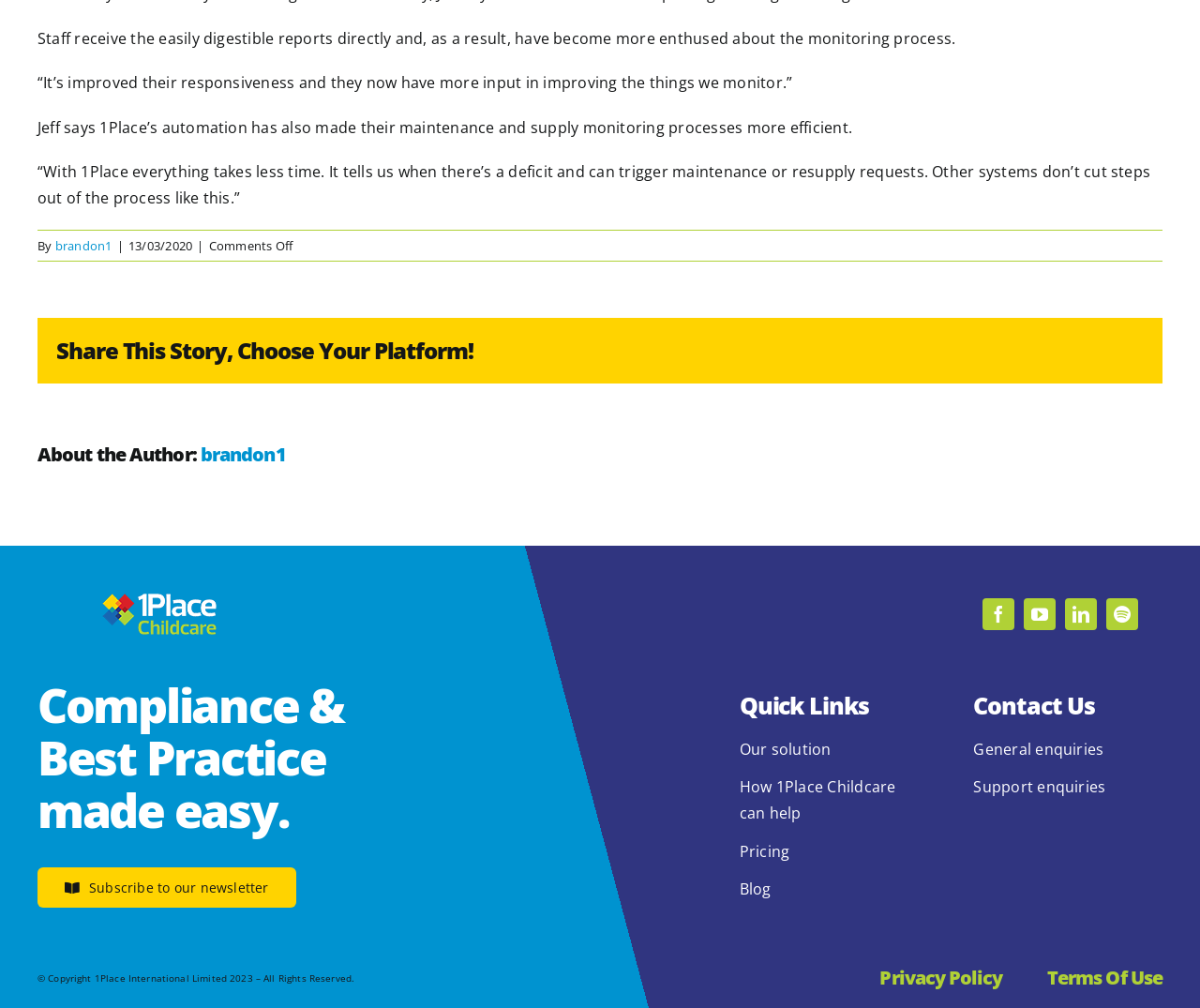Locate the bounding box coordinates of the element I should click to achieve the following instruction: "Contact us for general enquiries".

[0.811, 0.731, 0.969, 0.759]